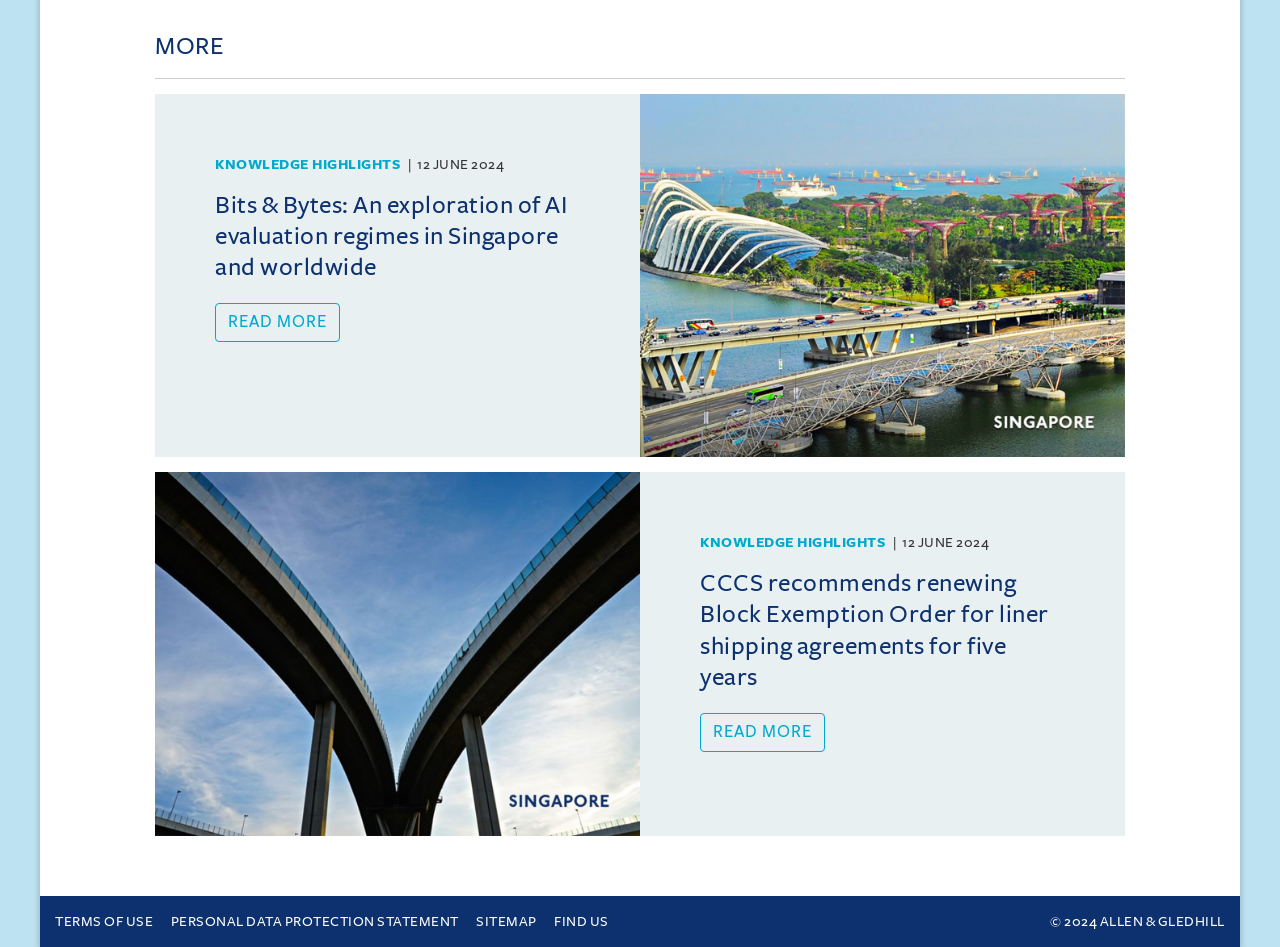Show the bounding box coordinates of the element that should be clicked to complete the task: "read more about Bits & Bytes".

[0.168, 0.32, 0.266, 0.361]